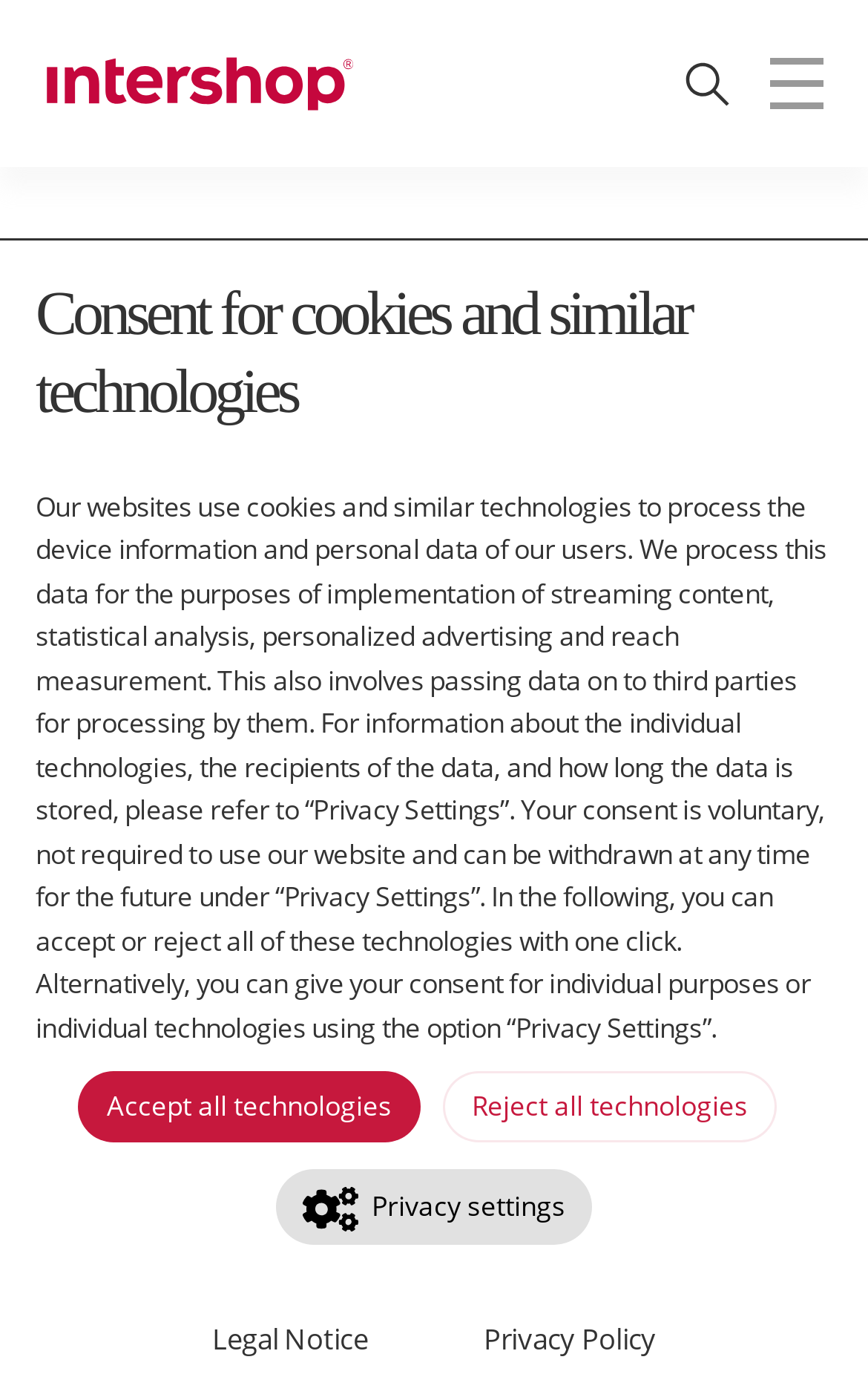Locate the bounding box of the UI element described by: "name="keywords" placeholder="Search"" in the given webpage screenshot.

[0.088, 0.128, 0.912, 0.204]